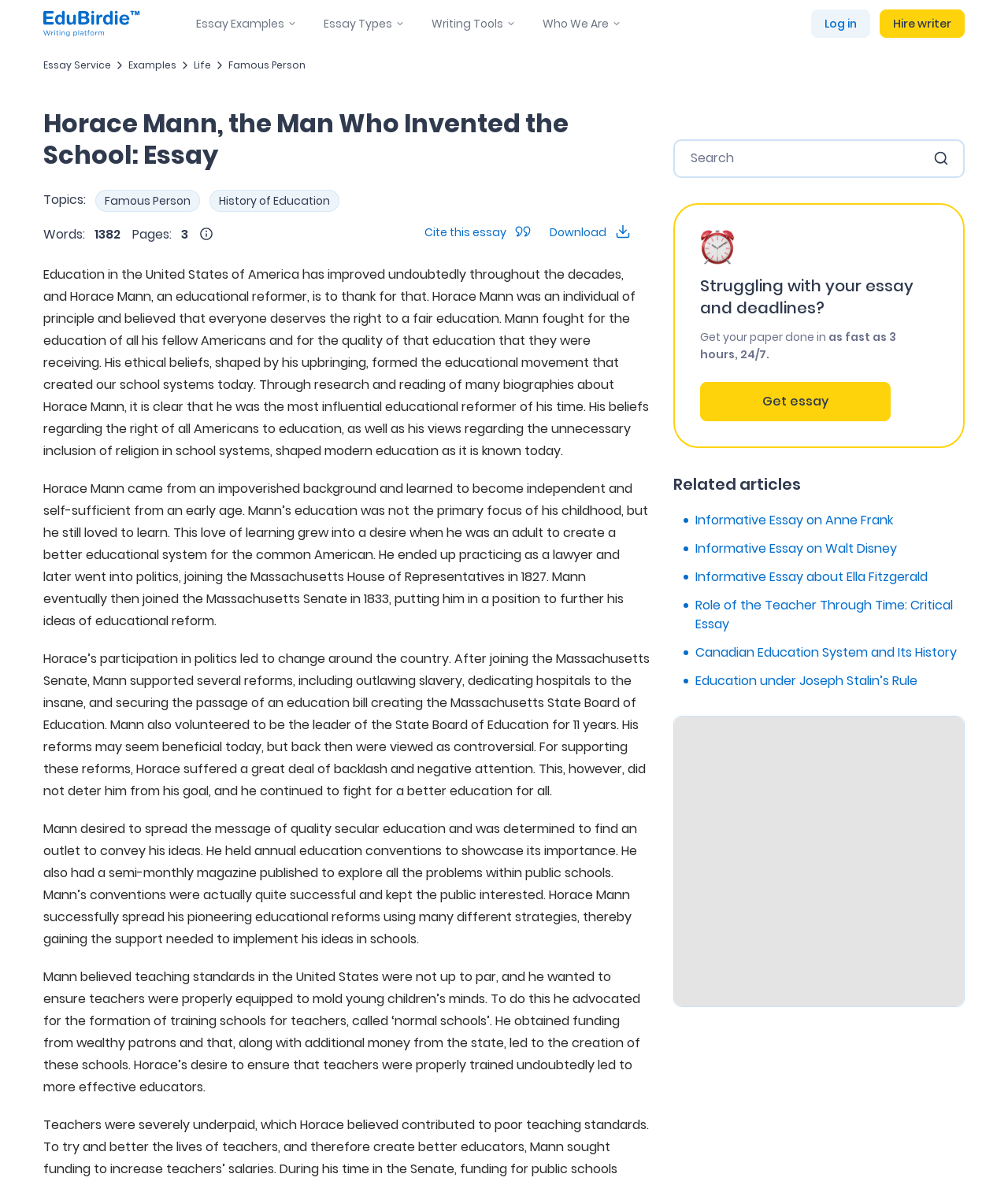Determine the bounding box coordinates of the element's region needed to click to follow the instruction: "read the related article about Anne Frank". Provide these coordinates as four float numbers between 0 and 1, formatted as [left, top, right, bottom].

[0.69, 0.431, 0.957, 0.447]